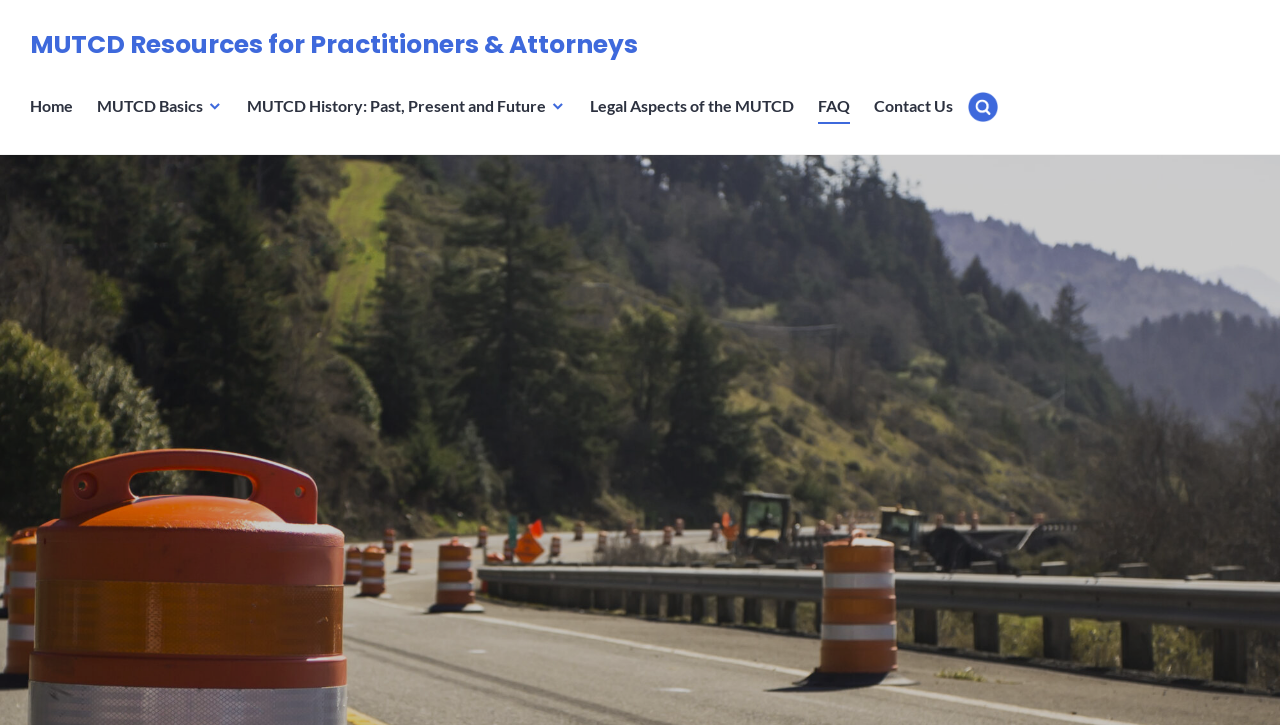Determine the coordinates of the bounding box for the clickable area needed to execute this instruction: "Search for MUTCD resources".

[0.109, 0.214, 0.891, 0.276]